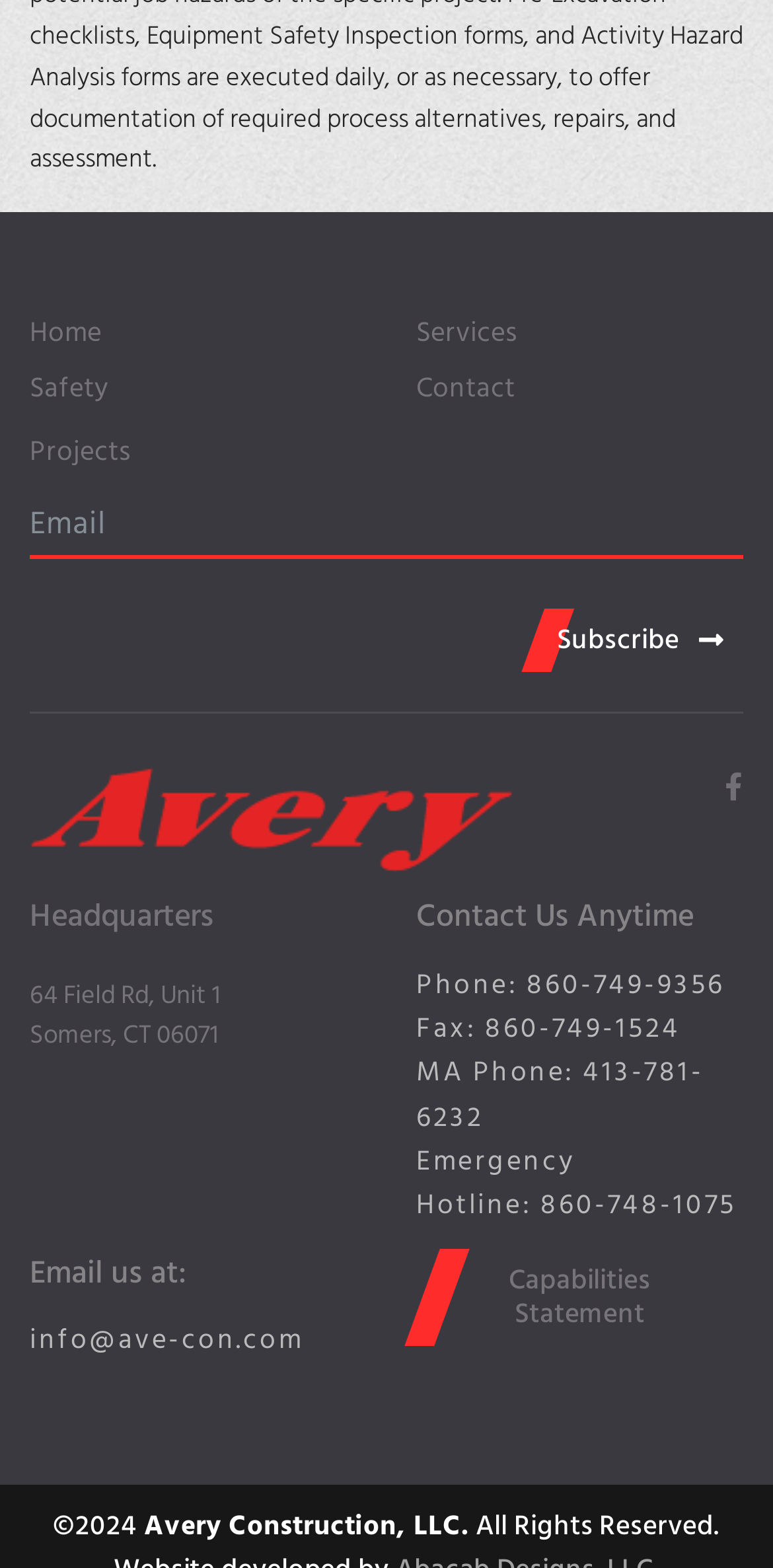Given the description "Contact", determine the bounding box of the corresponding UI element.

[0.538, 0.233, 0.962, 0.262]